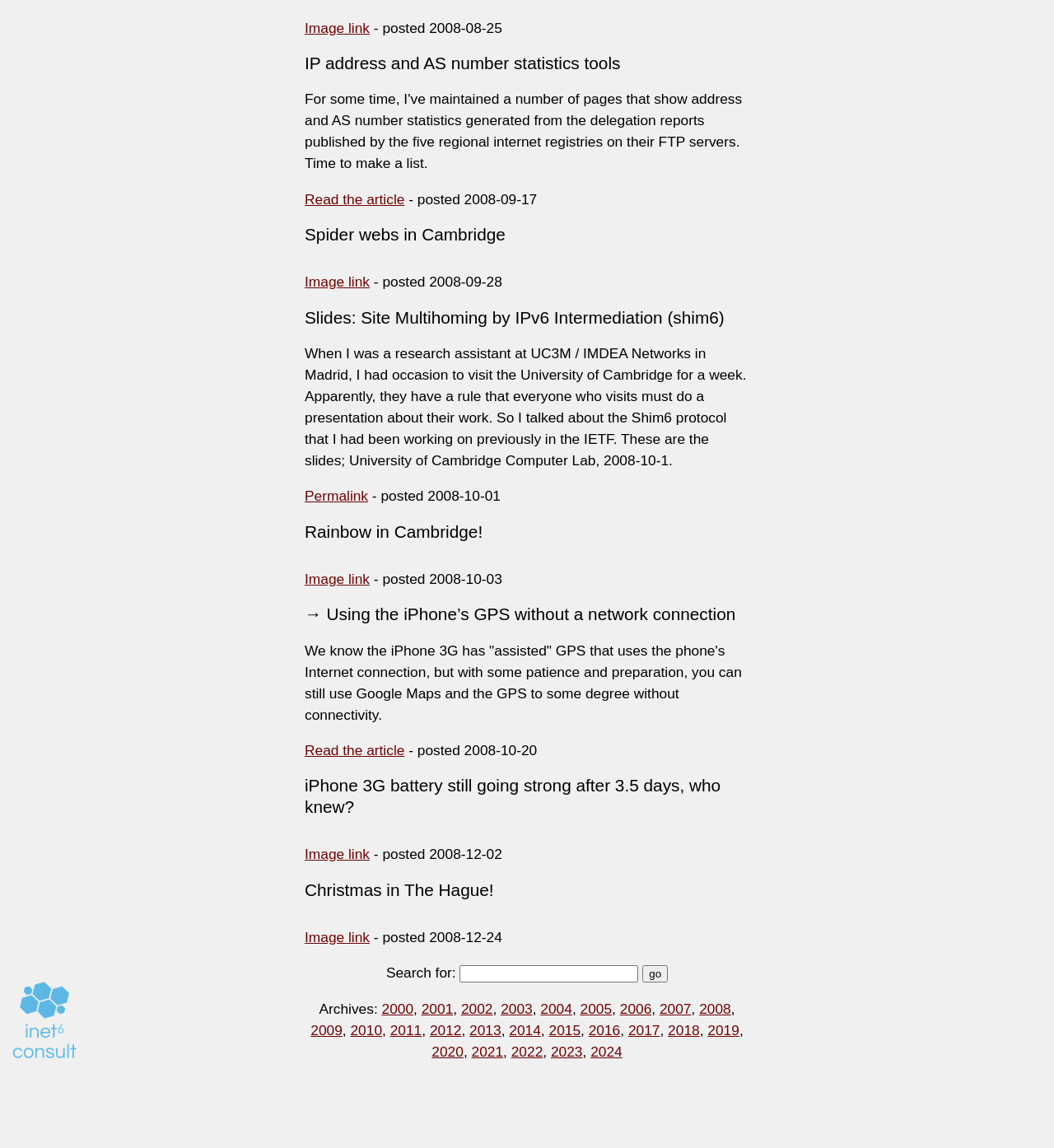Locate the bounding box coordinates of the clickable region to complete the following instruction: "Search for:."

[0.366, 0.84, 0.436, 0.855]